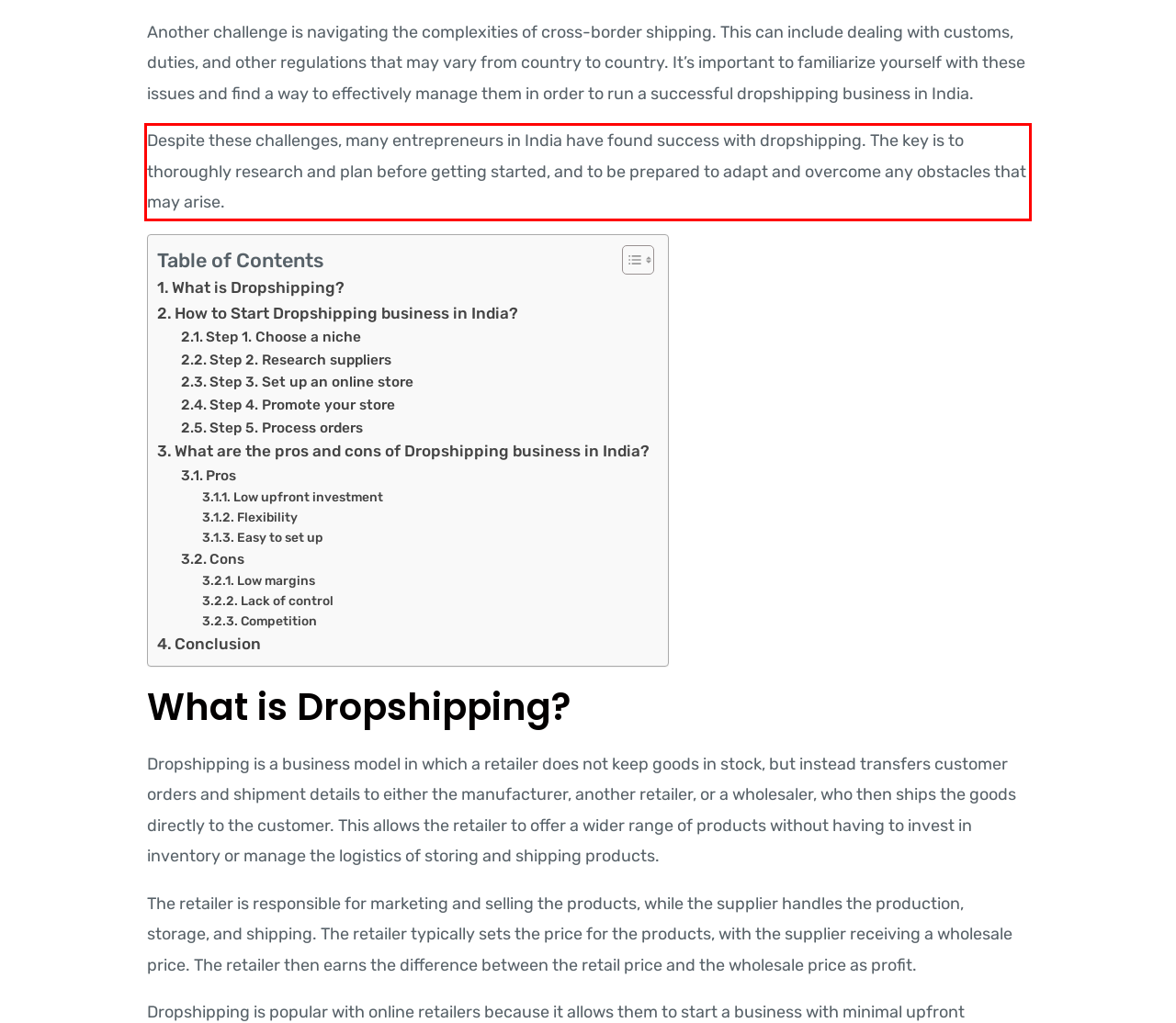You are given a screenshot of a webpage with a UI element highlighted by a red bounding box. Please perform OCR on the text content within this red bounding box.

Despite these challenges, many entrepreneurs in India have found success with dropshipping. The key is to thoroughly research and plan before getting started, and to be prepared to adapt and overcome any obstacles that may arise.